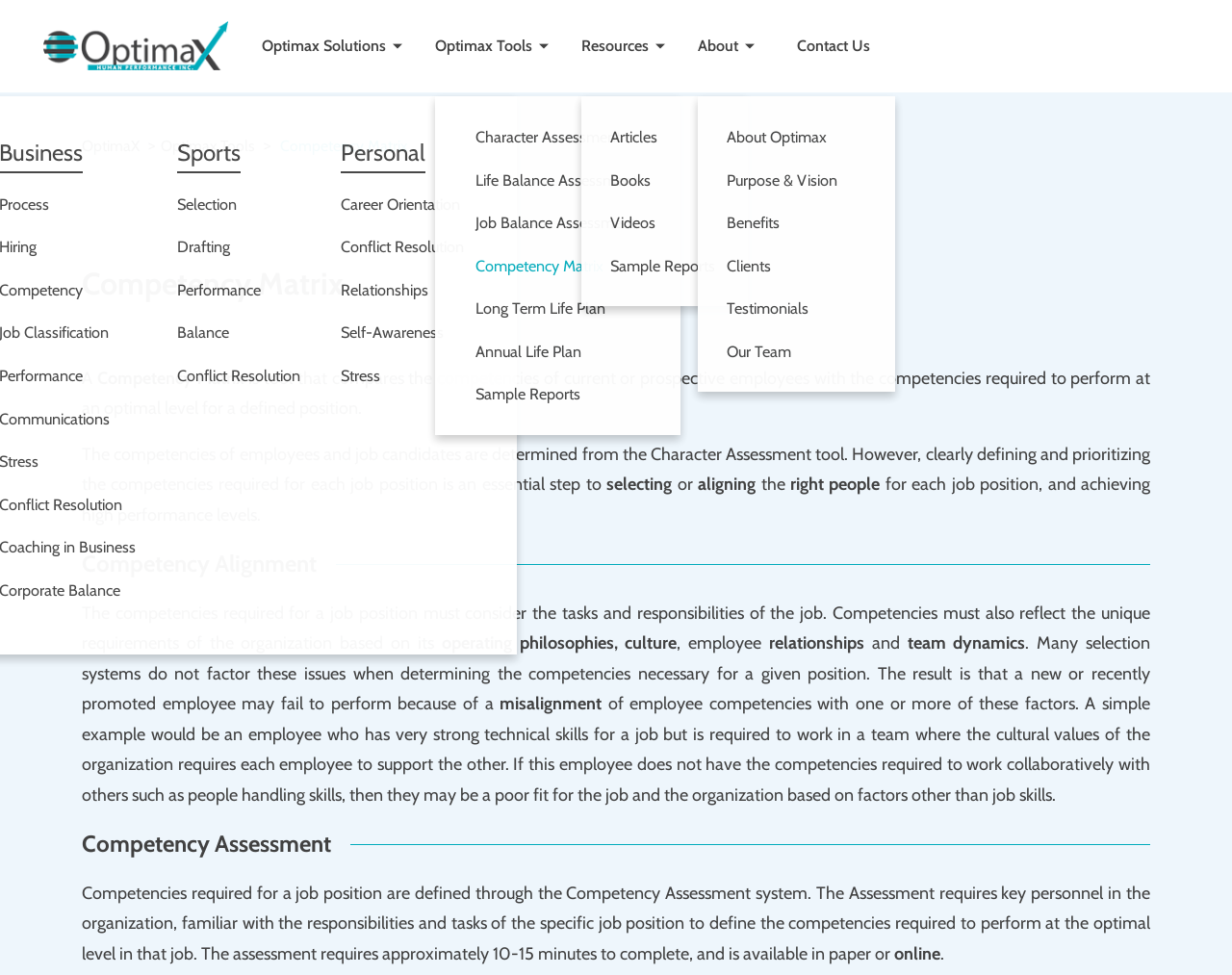Use a single word or phrase to answer the following:
How long does the Competency Assessment system take to complete?

10-15 minutes